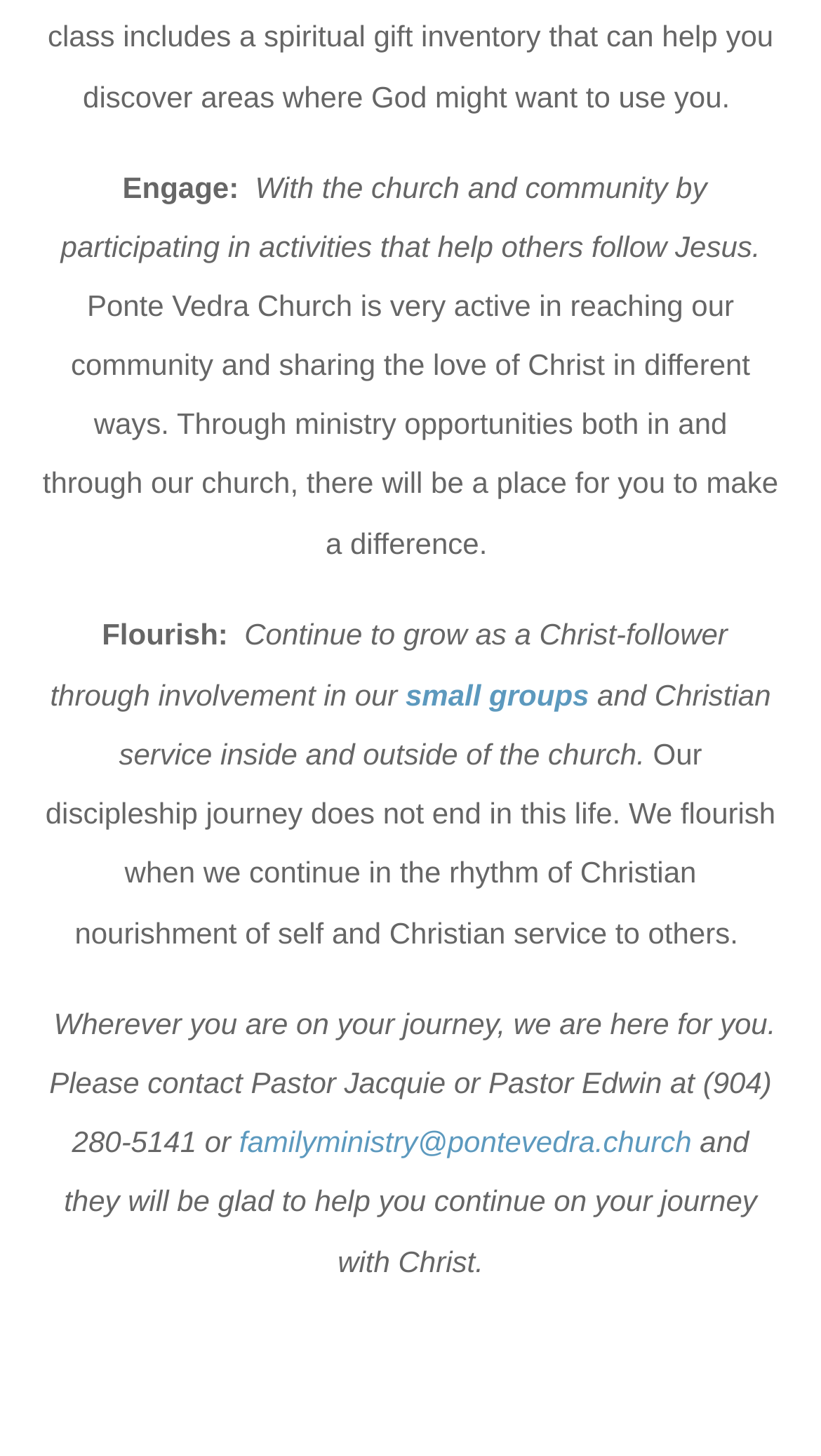Please find the bounding box coordinates (top-left x, top-left y, bottom-right x, bottom-right y) in the screenshot for the UI element described as follows: small groups

[0.494, 0.46, 0.717, 0.492]